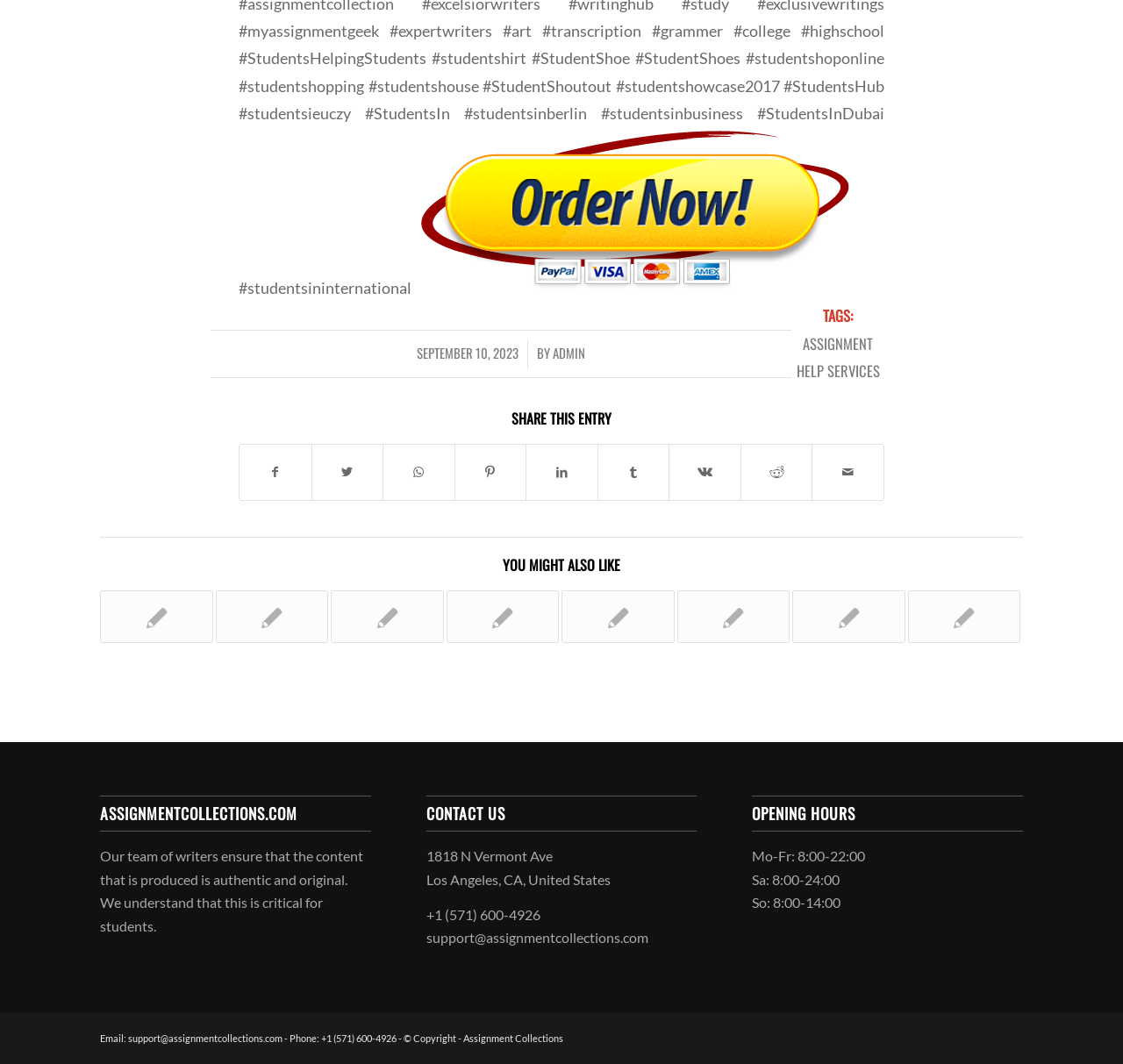Please find the bounding box for the following UI element description. Provide the coordinates in (top-left x, top-left y, bottom-right x, bottom-right y) format, with values between 0 and 1: admin

[0.492, 0.323, 0.521, 0.341]